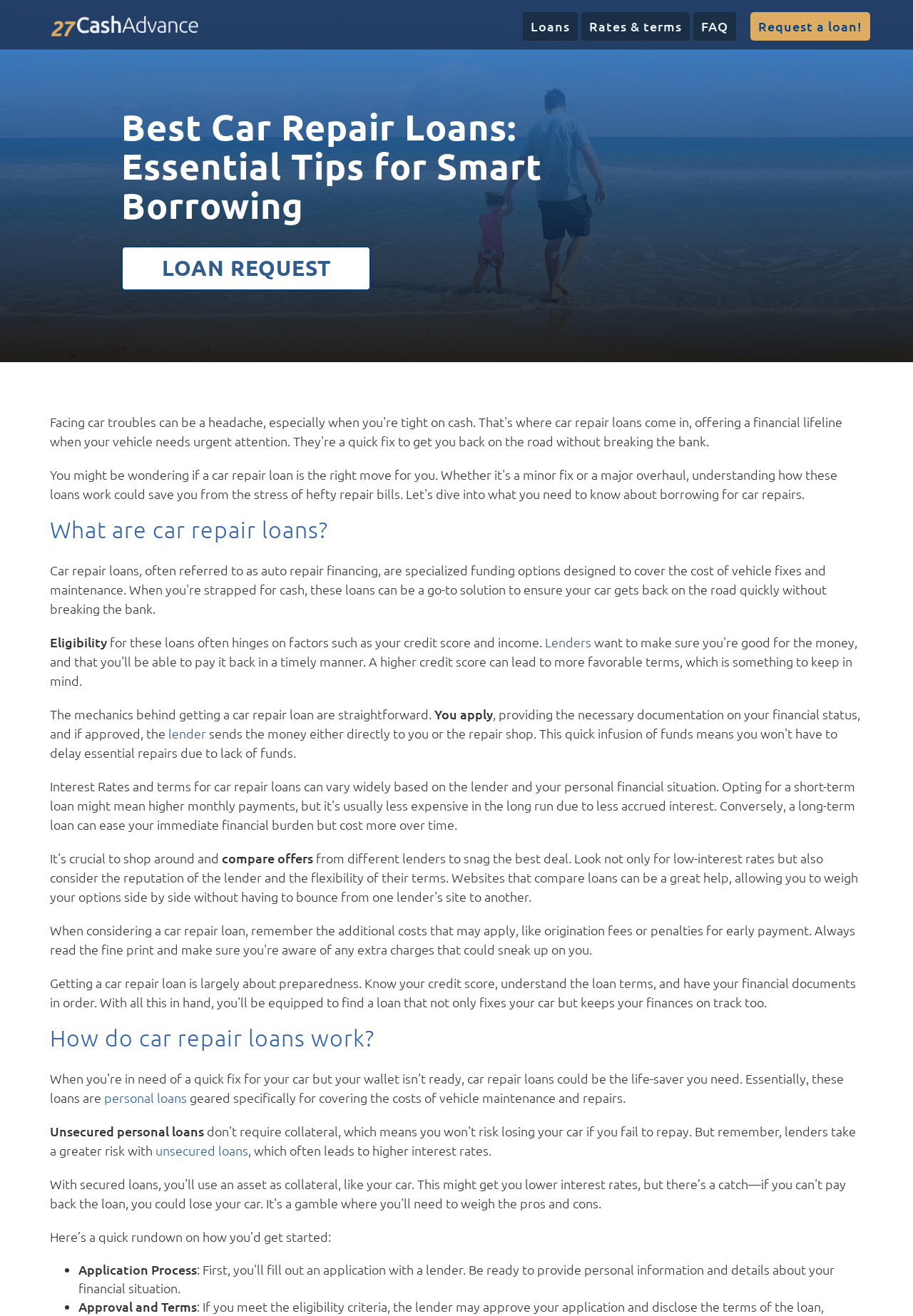Locate the bounding box coordinates of the clickable region necessary to complete the following instruction: "Click on 'Rates & terms'". Provide the coordinates in the format of four float numbers between 0 and 1, i.e., [left, top, right, bottom].

[0.637, 0.009, 0.755, 0.031]